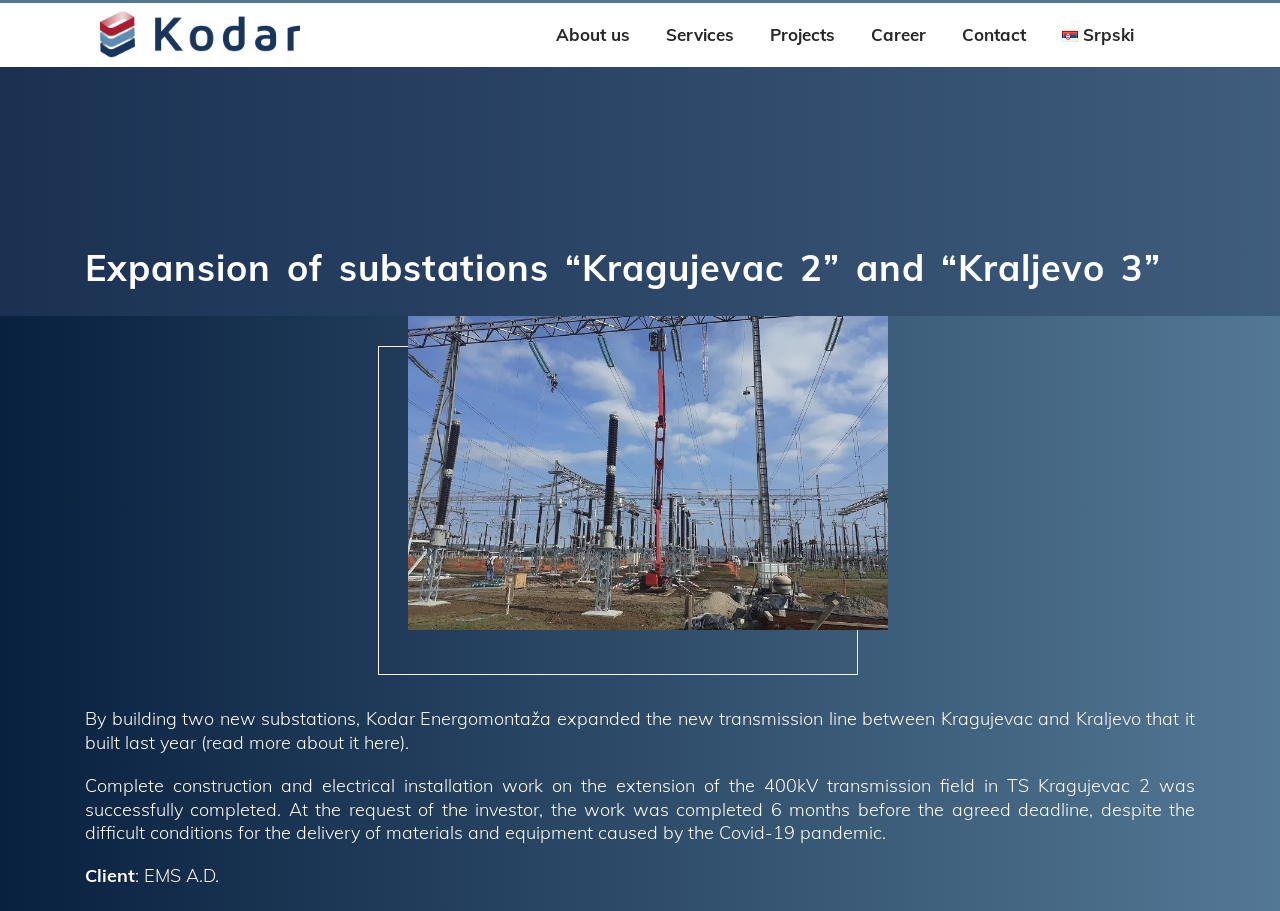Provide a brief response to the question below using a single word or phrase: 
What is the company name mentioned in the webpage?

Kodar